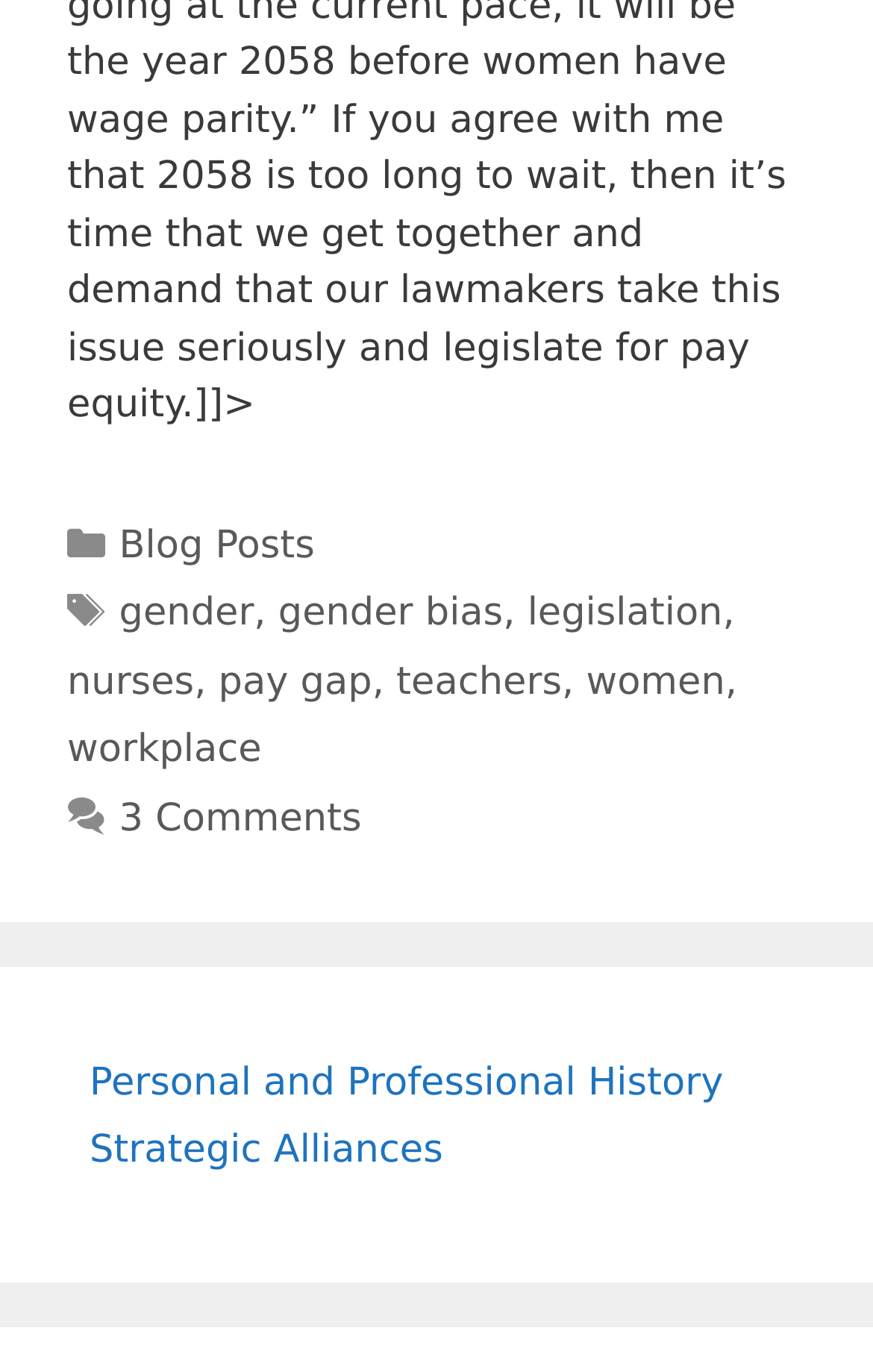Based on the description "nurses", find the bounding box of the specified UI element.

[0.077, 0.481, 0.222, 0.514]